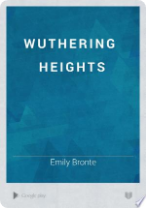What genre of fiction is the novel associated with?
Respond to the question with a single word or phrase according to the image.

Gothic fiction